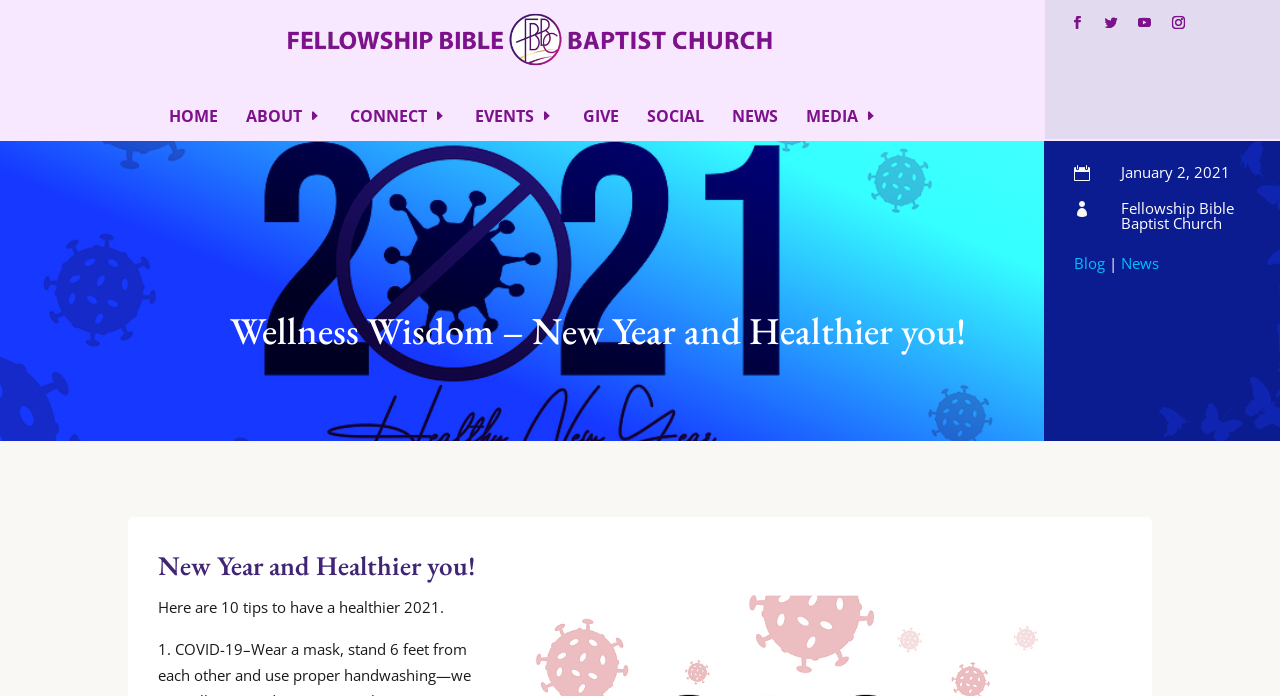What is the date mentioned in the webpage?
Refer to the image and respond with a one-word or short-phrase answer.

January 2, 2021